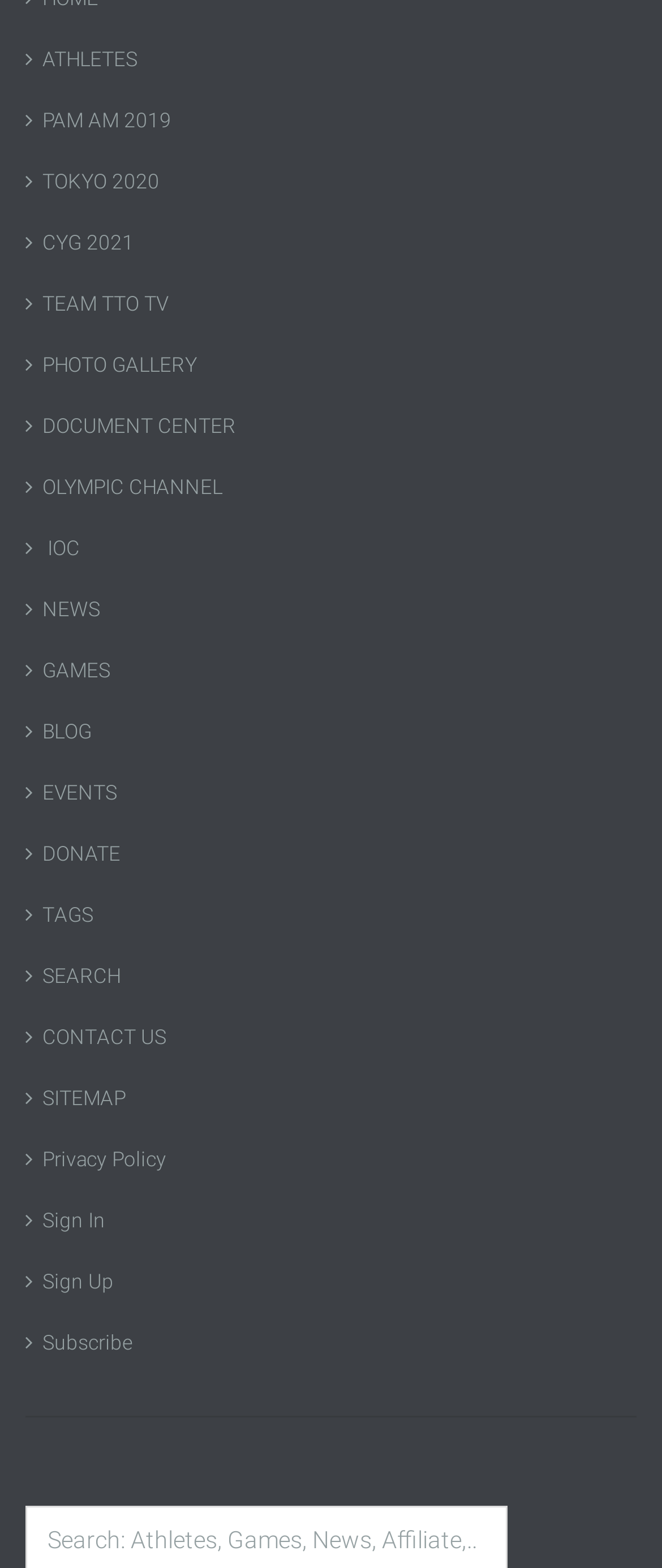What is the second link related to?
Provide a concise answer using a single word or phrase based on the image.

PAM AM 2019